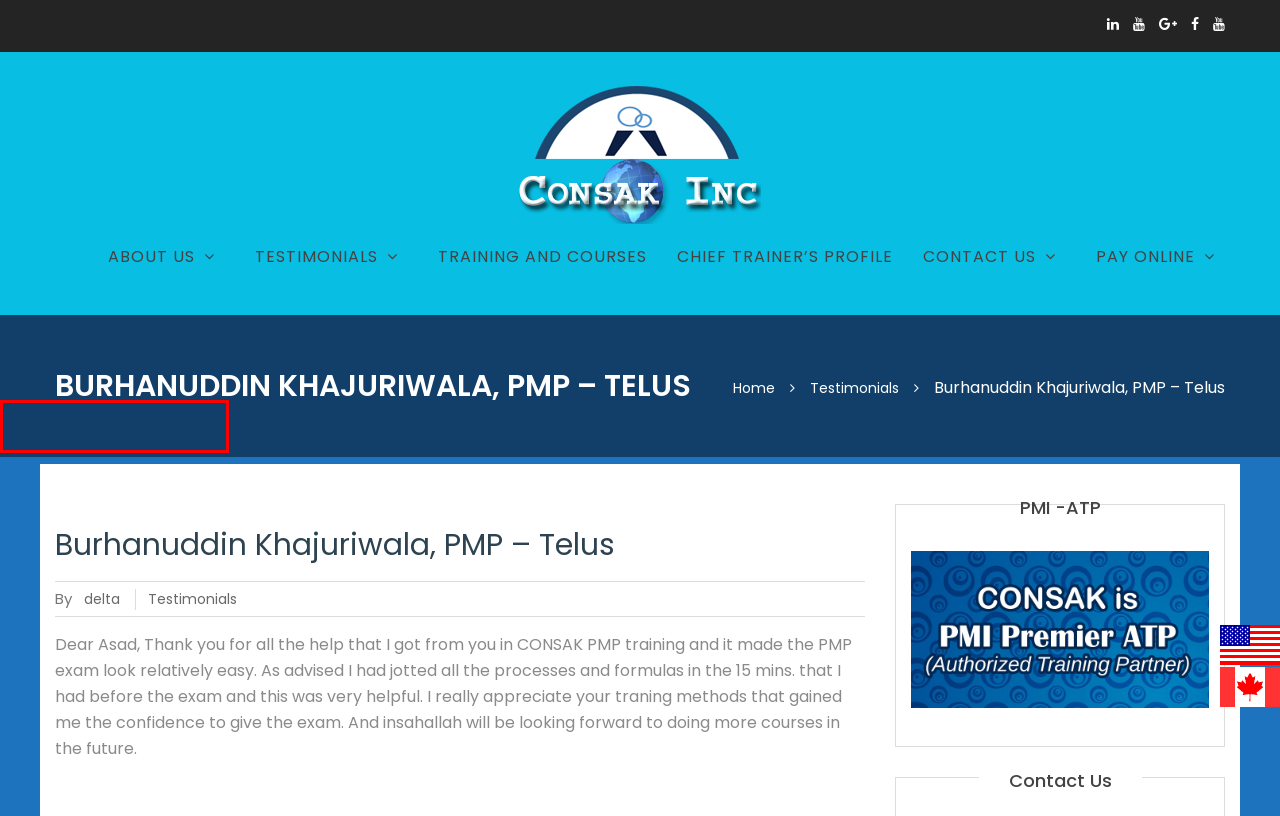A screenshot of a webpage is given, featuring a red bounding box around a UI element. Please choose the webpage description that best aligns with the new webpage after clicking the element in the bounding box. These are the descriptions:
A. CONSAK Photo Gallery and Events – Consak Inc
B. Video Testimonials – Consak Inc
C. Testimonials – Consak Inc
D. Corporate/Community – Consak Inc
E. CONSAK Meet up | Events Coverages – Consak Inc
F. Chief Trainer’s Profile – Consak Inc
G. delta – Consak Inc
H. Training and Courses – Consak Inc

D